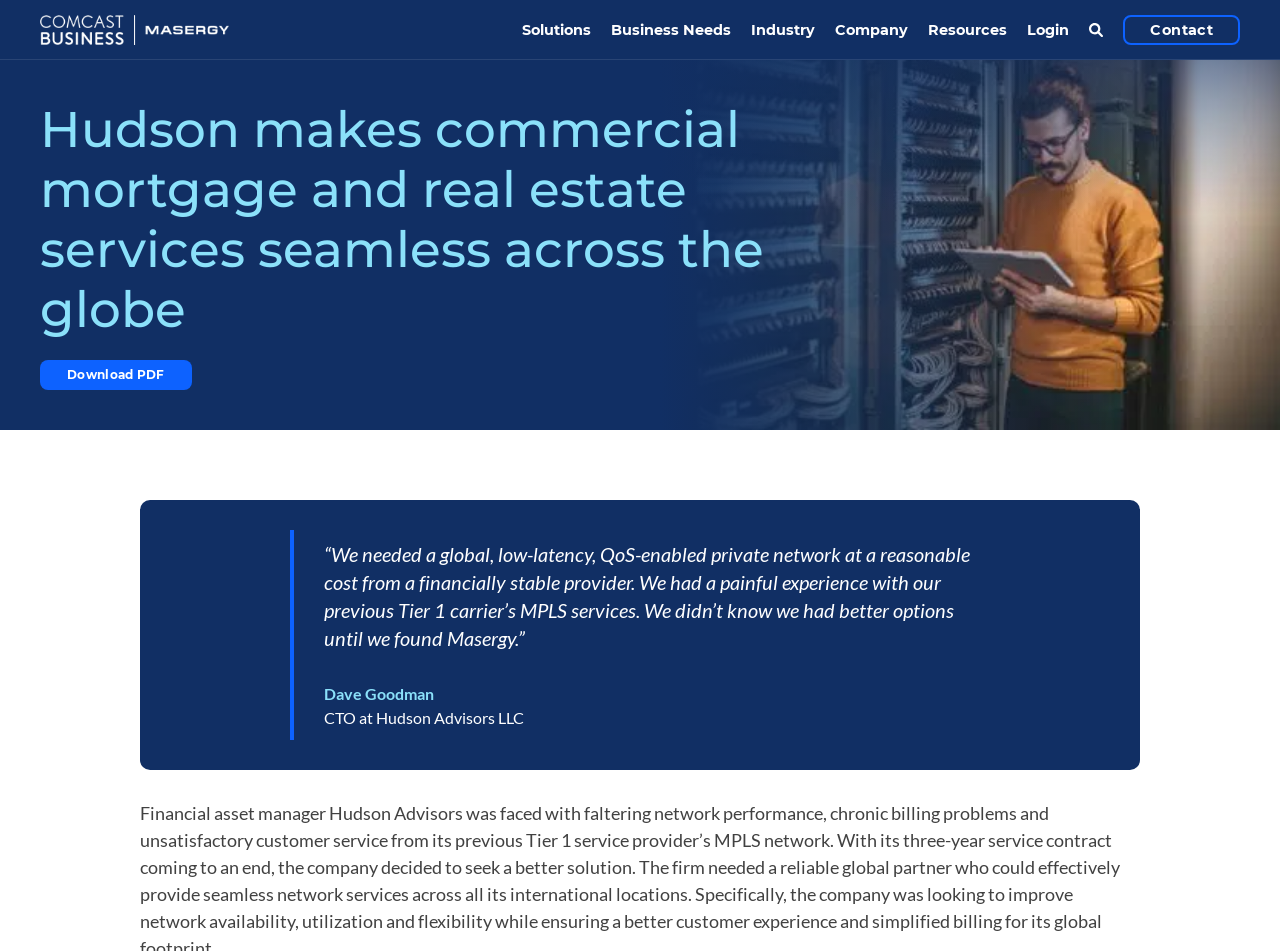What is the main heading of this webpage? Please extract and provide it.

Hudson makes commercial mortgage and real estate services seamless across the globe